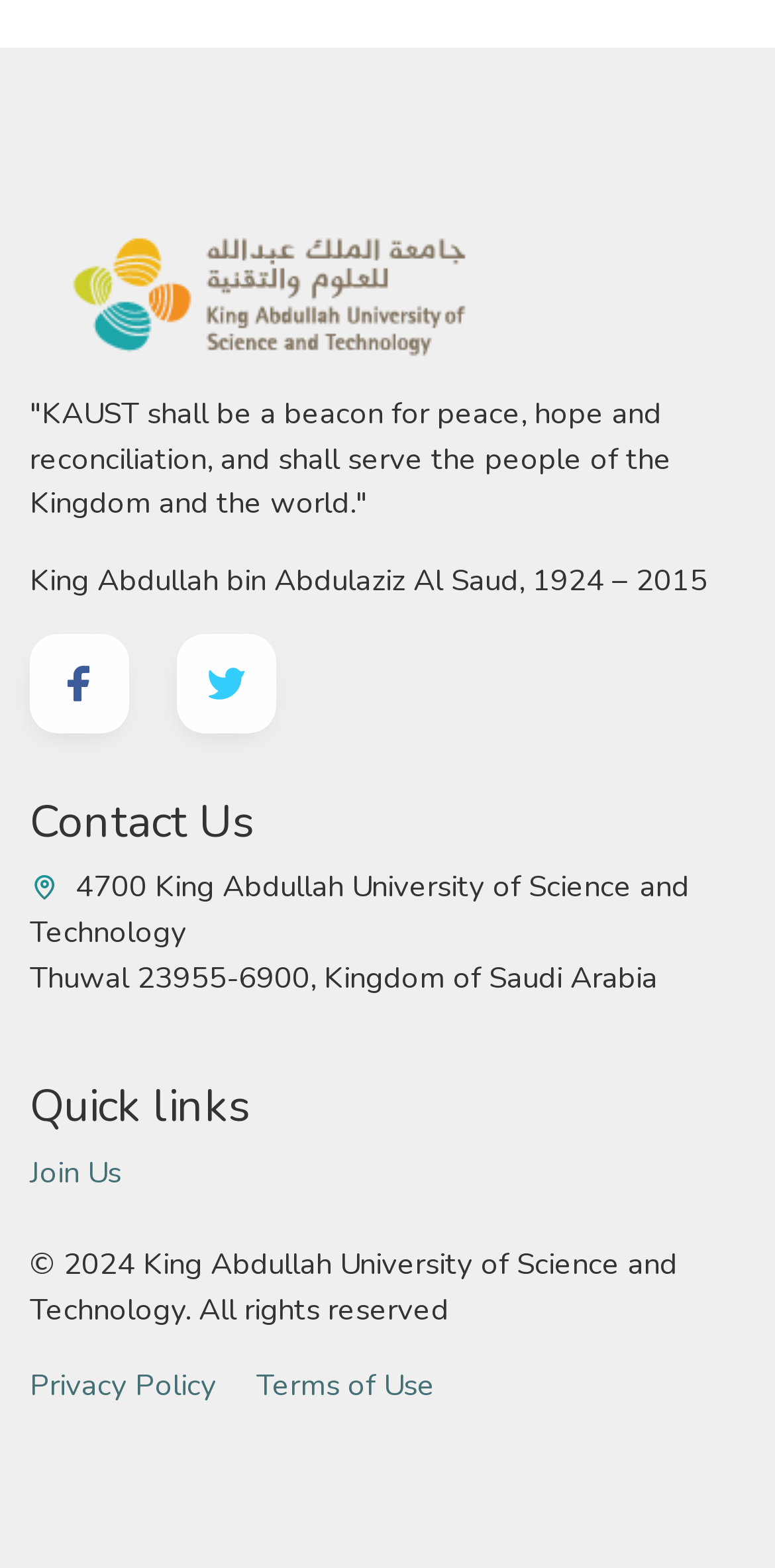Answer the question using only a single word or phrase: 
How many social media links are there?

2